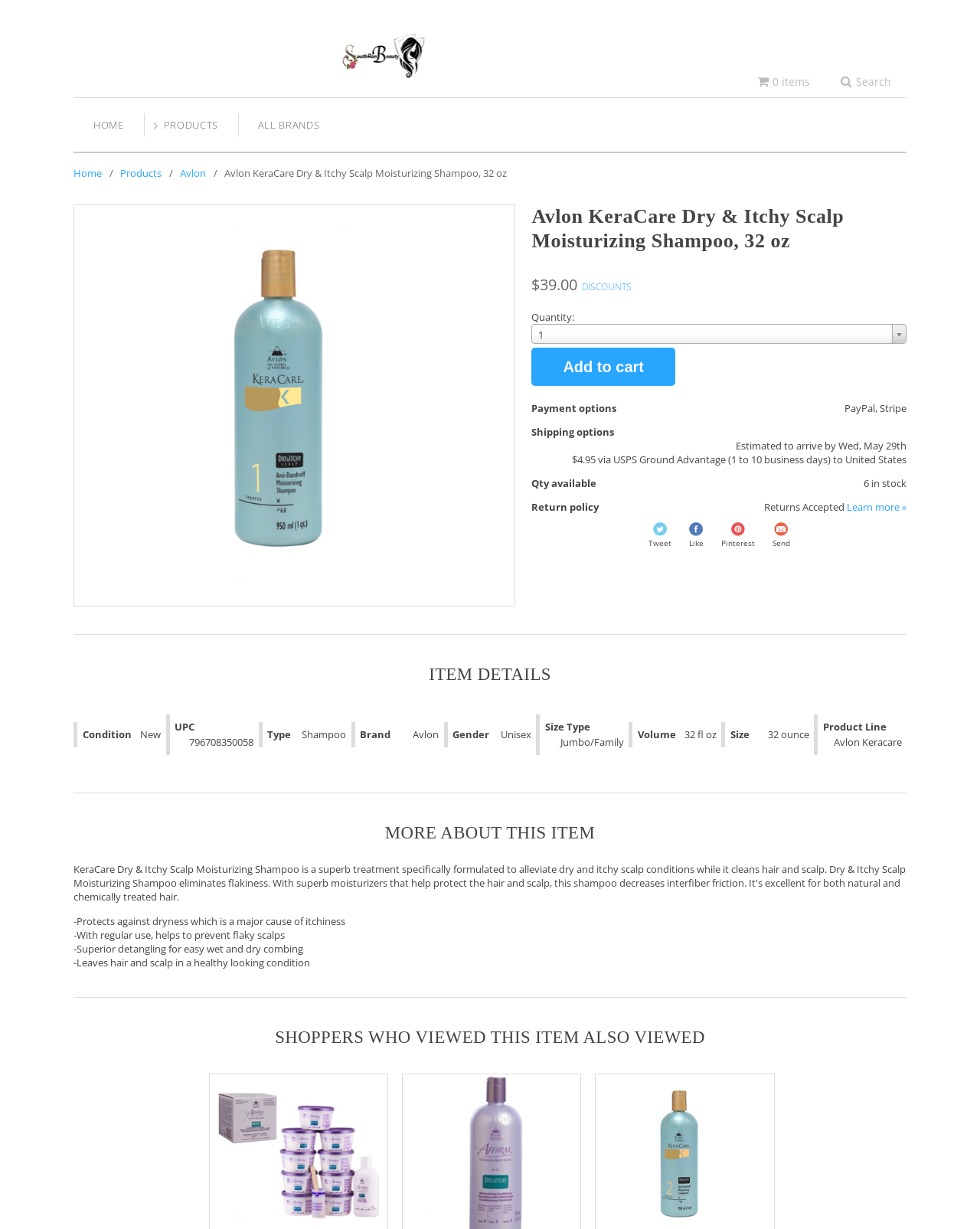Determine the title of the webpage and give its text content.

Avlon KeraCare Dry & Itchy Scalp Moisturizing Shampoo, 32 oz